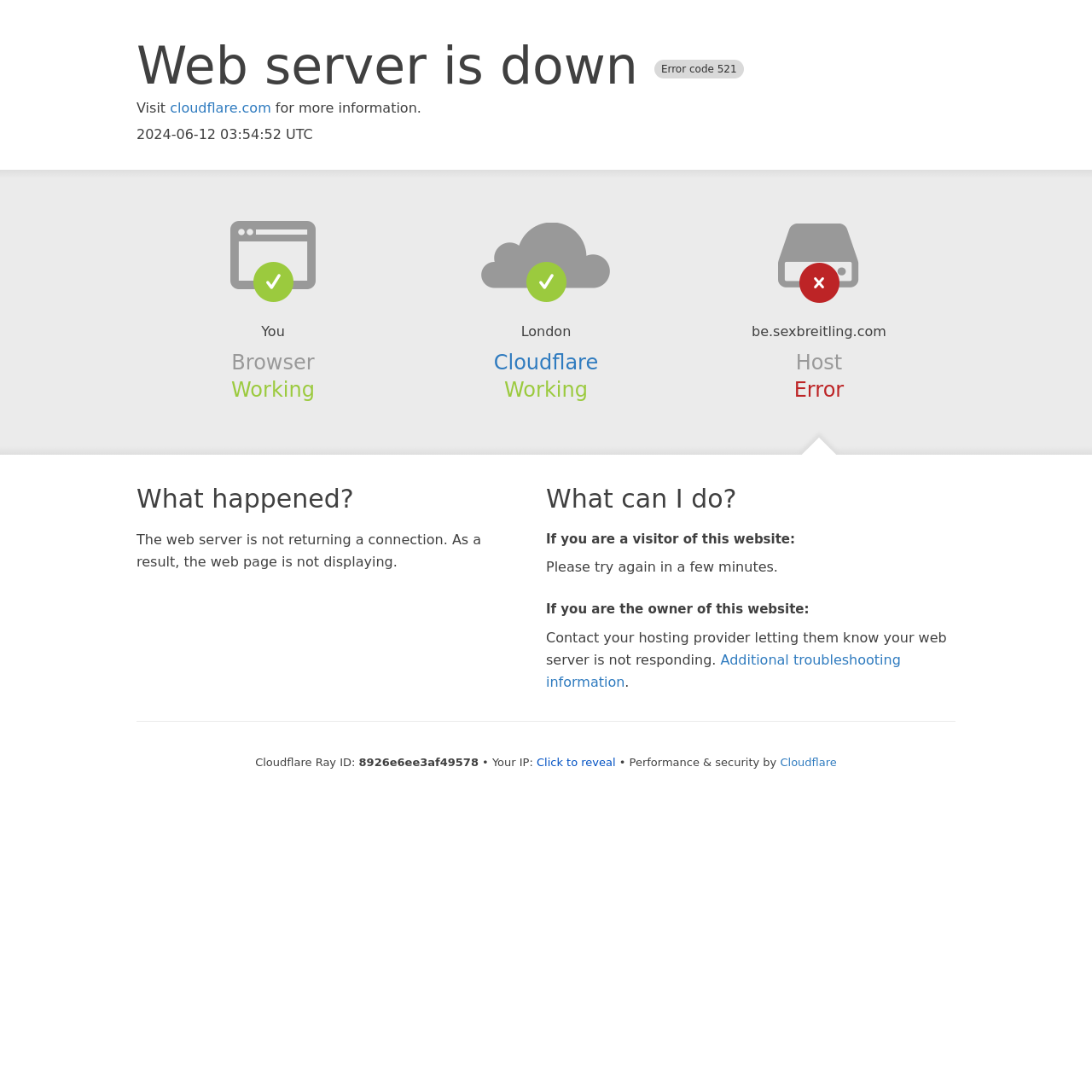What should the owner of the website do?
Based on the image content, provide your answer in one word or a short phrase.

Contact hosting provider